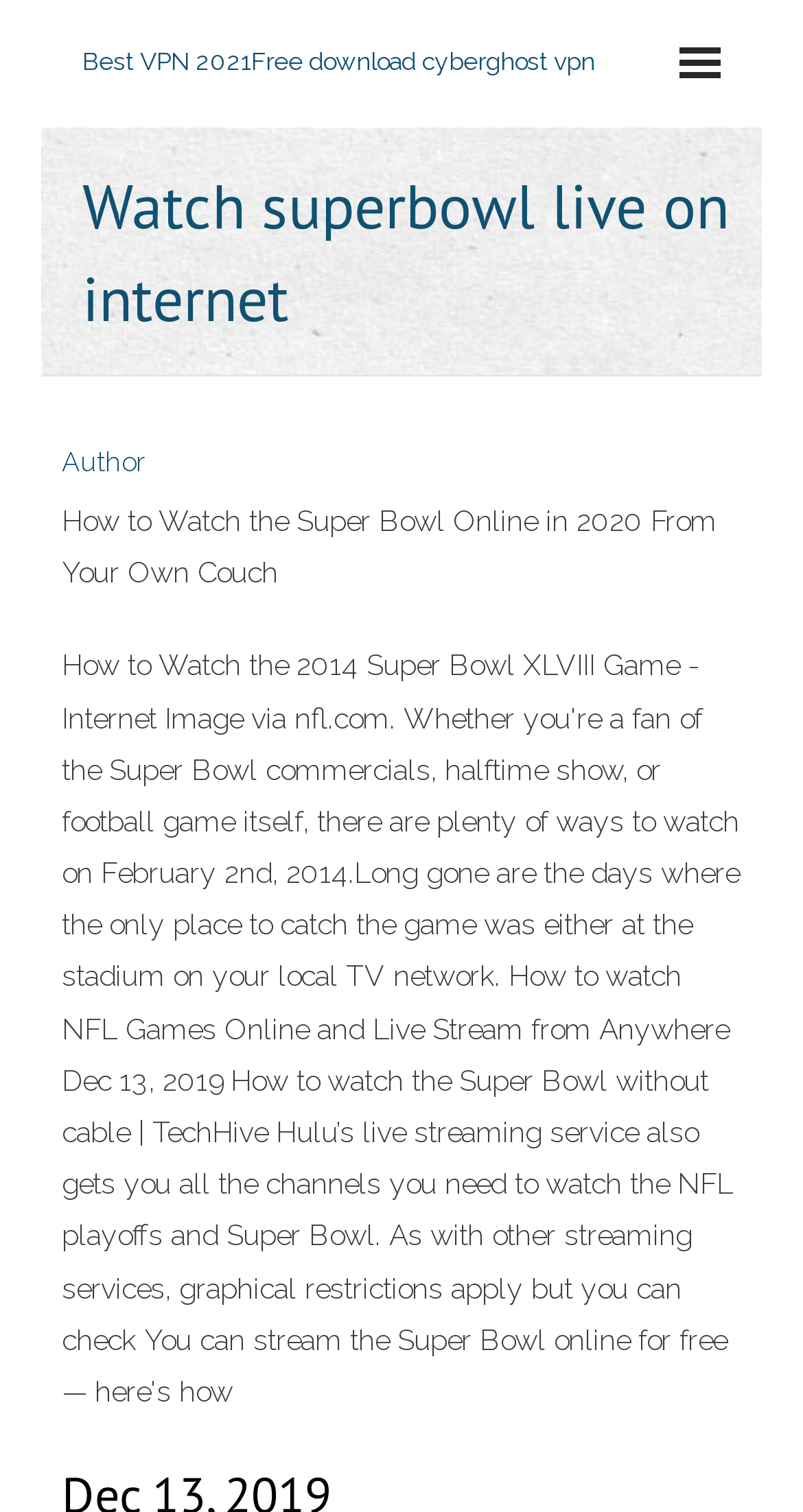Give a one-word or short-phrase answer to the following question: 
Who is the author of the article?

Author